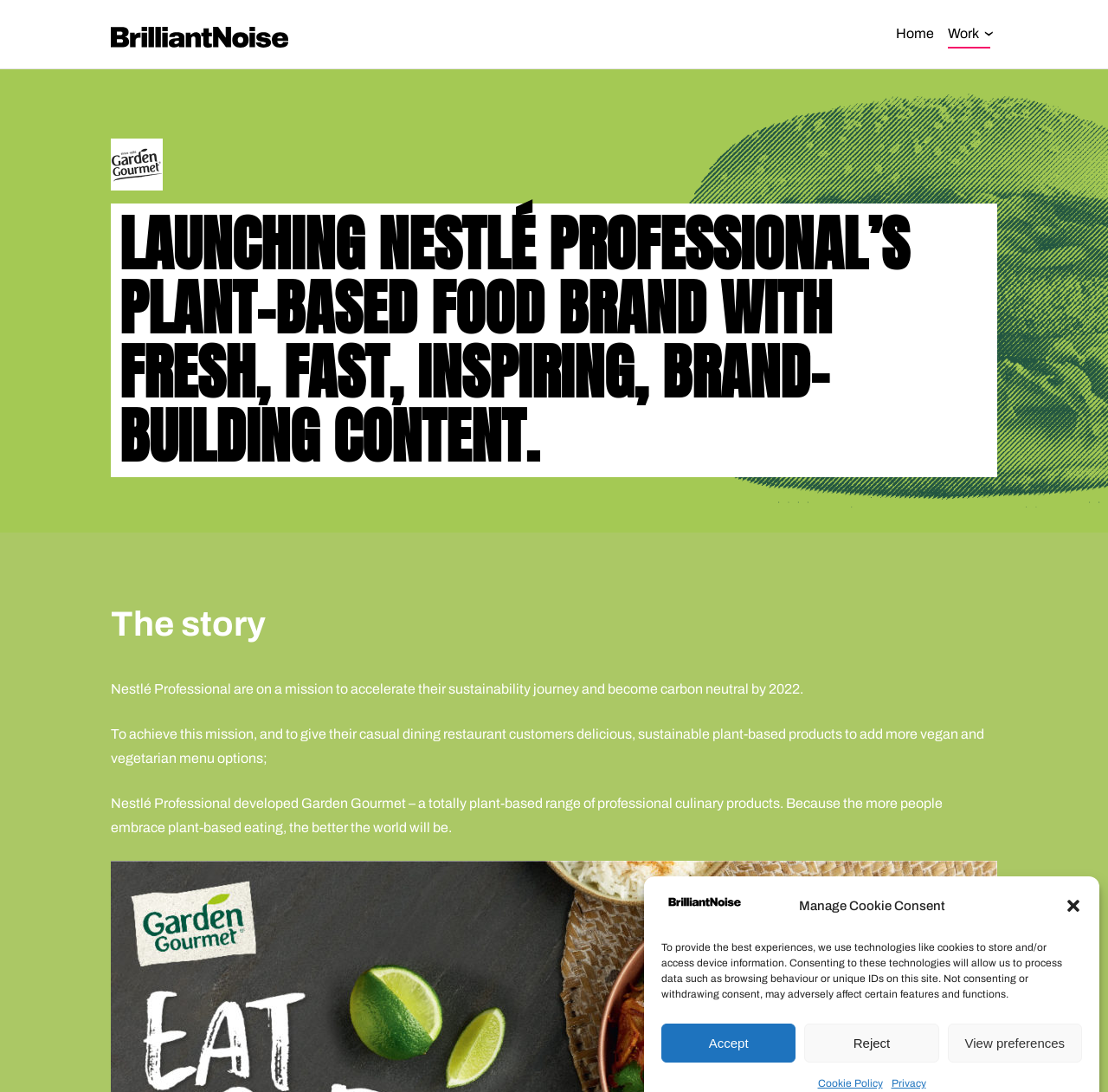Provide an in-depth caption for the elements present on the webpage.

The webpage is about Garden Gourmet, a plant-based food brand, and its collaboration with Brilliant Noise. At the top left of the page, there is a logo image of Garden Gourmet, spanning about 80% of the page width. Below the logo, there is a heading that reads "LAUNCHING NESTLÉ PROFESSIONAL’S PLANT-BASED FOOD BRAND WITH FRESH, FAST, INSPIRING, BRAND-BUILDING CONTENT." 

To the right of the logo, there are three navigation links: "Home", "Work ›", and another link with the text "Brilliant Noise" and an accompanying image. The "Brilliant Noise" link is repeated at the top right of the page, with a smaller image.

The main content of the page is divided into sections. The first section has a heading "The story" and describes Nestlé Professional's mission to become carbon neutral by 2022. The text explains that to achieve this, Nestlé Professional developed Garden Gourmet, a plant-based range of professional culinary products.

At the bottom of the page, there is a dialogue box with a message about using technologies like cookies to store and/or access device information. The box has three buttons: "Accept", "Reject", and "View preferences". There is also a "Close dialogue" button at the top right of the dialogue box.